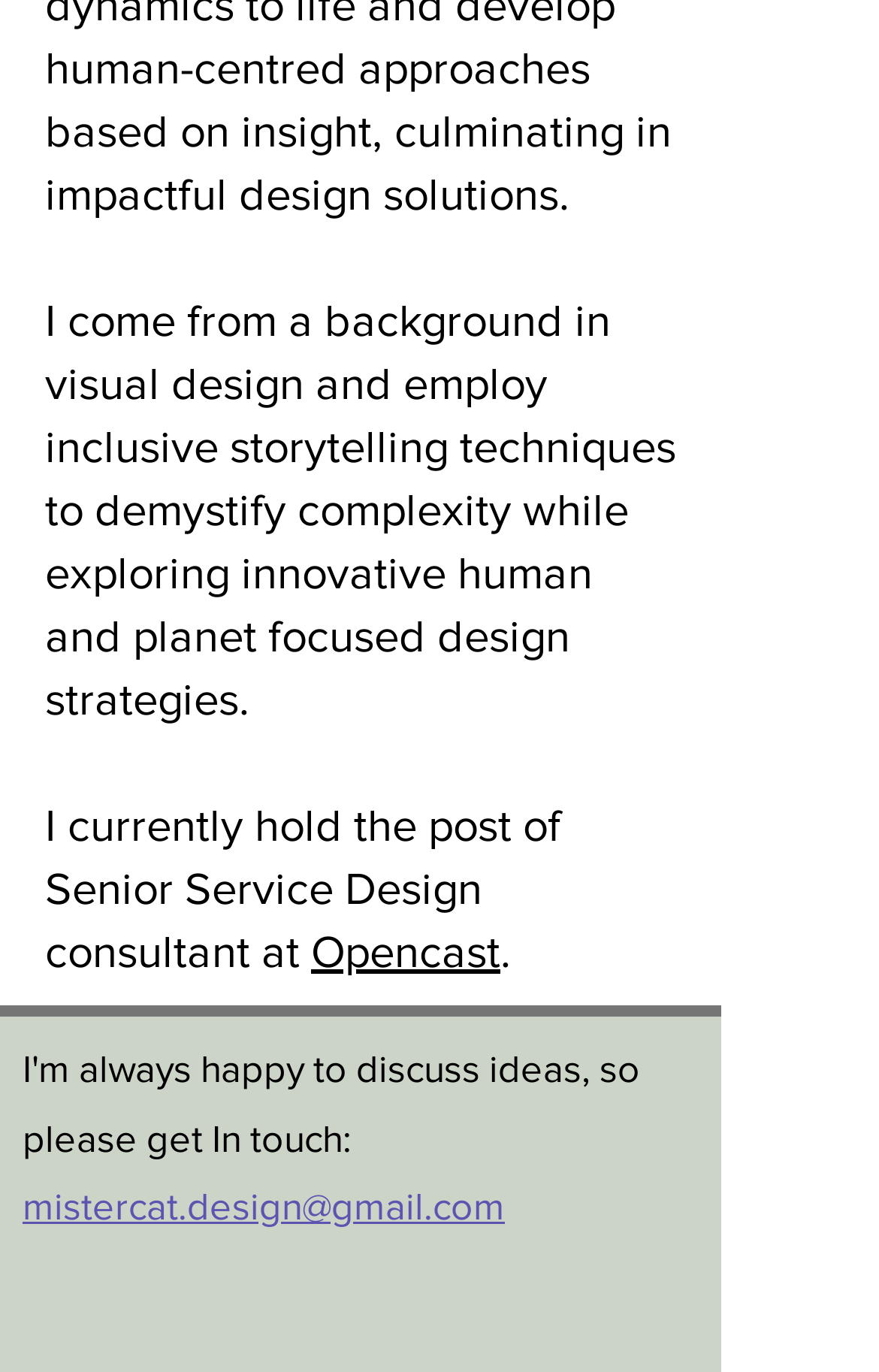What is the author's current job title? Analyze the screenshot and reply with just one word or a short phrase.

Senior Service Design consultant